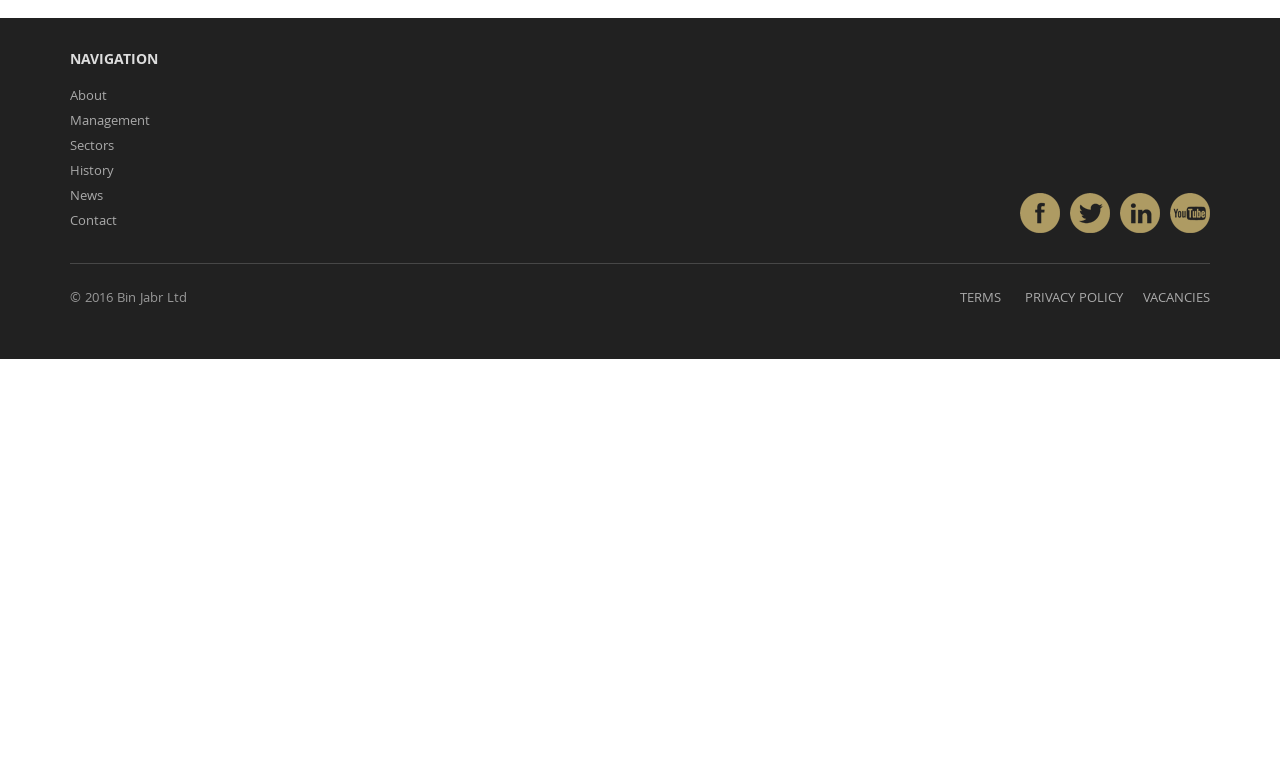Given the description Privacy Policy, predict the bounding box coordinates of the UI element. Ensure the coordinates are in the format (top-left x, top-left y, bottom-right x, bottom-right y) and all values are between 0 and 1.

[0.785, 0.379, 0.877, 0.408]